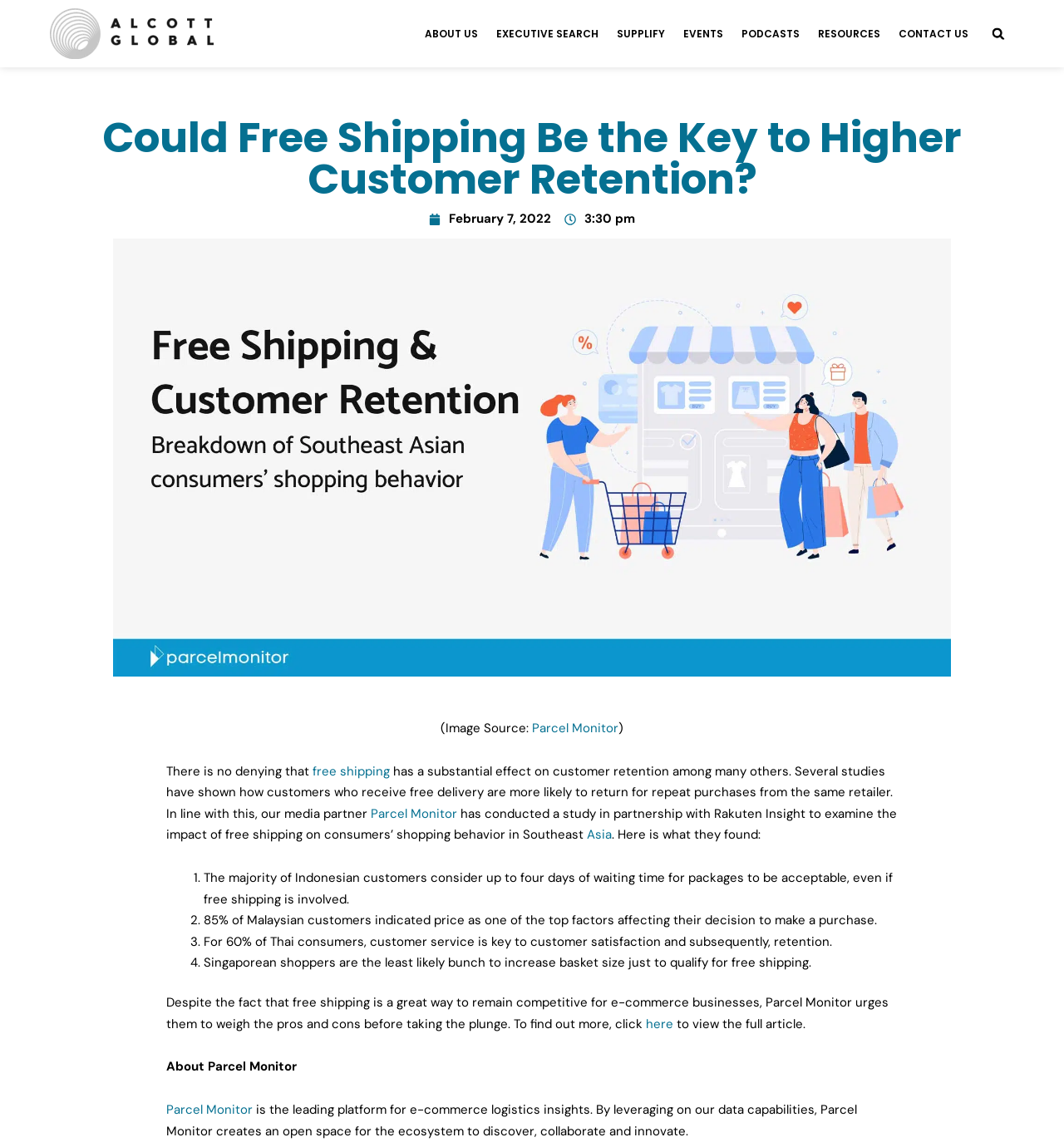What is the purpose of Parcel Monitor?
Observe the image and answer the question with a one-word or short phrase response.

E-commerce logistics insights